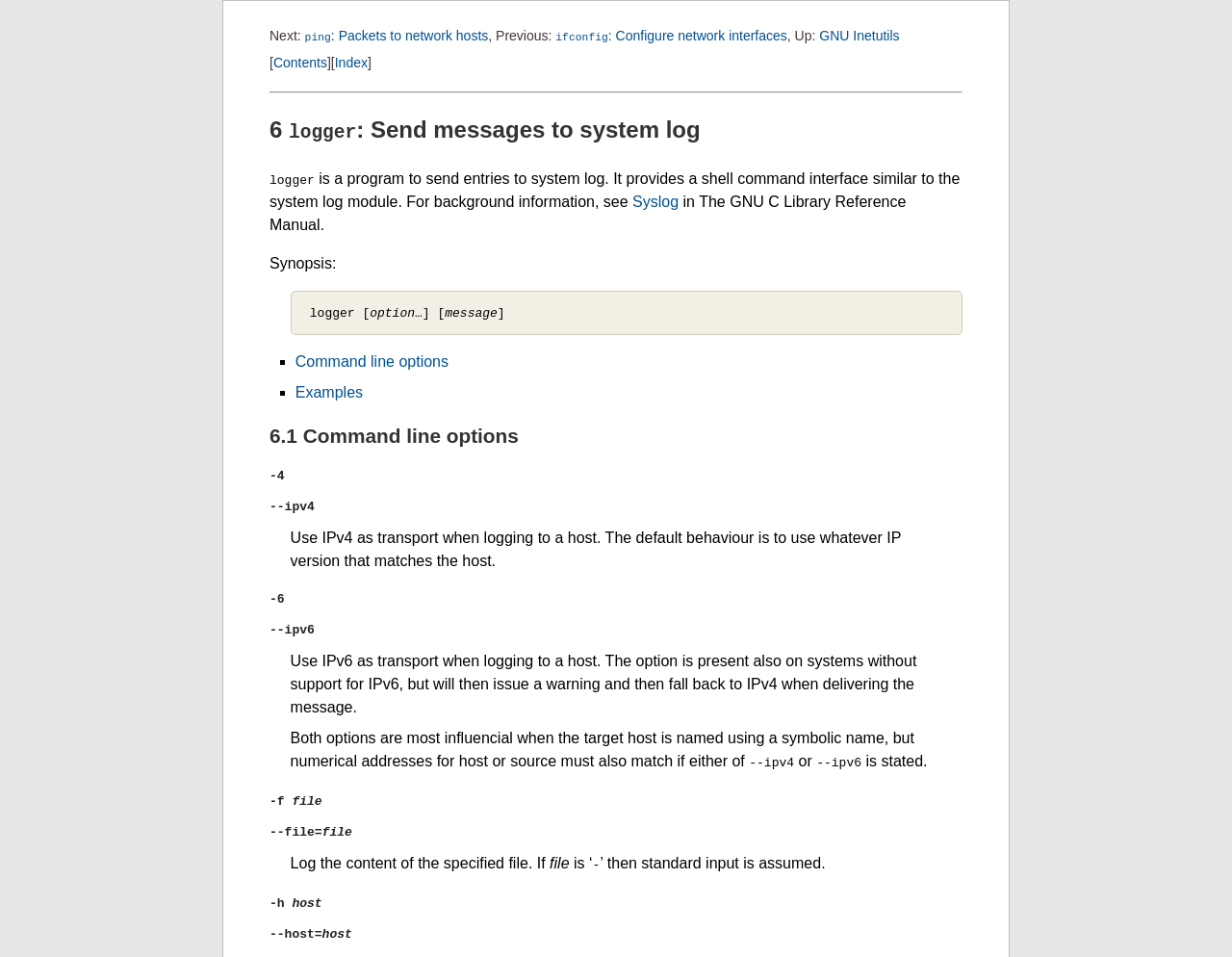Please identify the bounding box coordinates of the element that needs to be clicked to execute the following command: "read Examples". Provide the bounding box using four float numbers between 0 and 1, formatted as [left, top, right, bottom].

[0.24, 0.401, 0.295, 0.419]